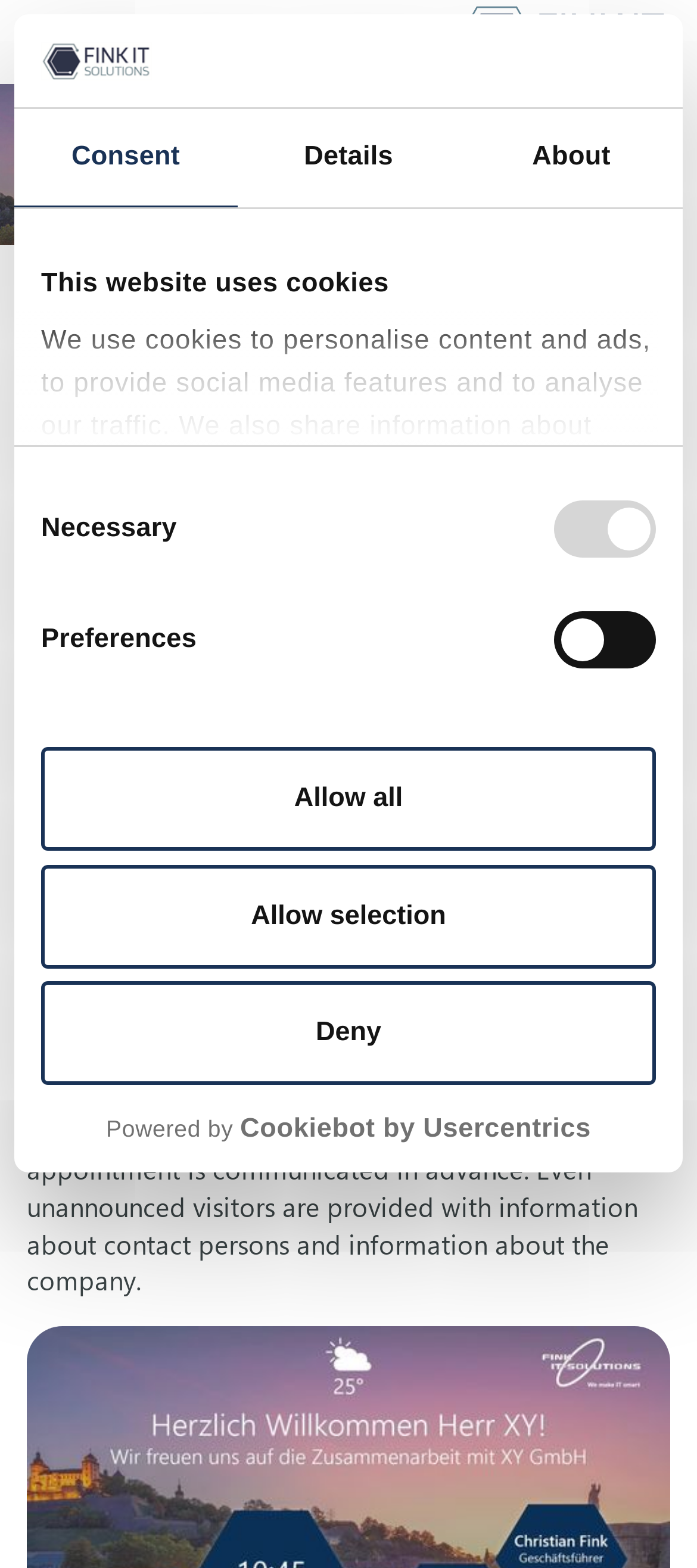Based on the element description "Powered by Cookiebot by Usercentrics", predict the bounding box coordinates of the UI element.

[0.059, 0.709, 0.941, 0.731]